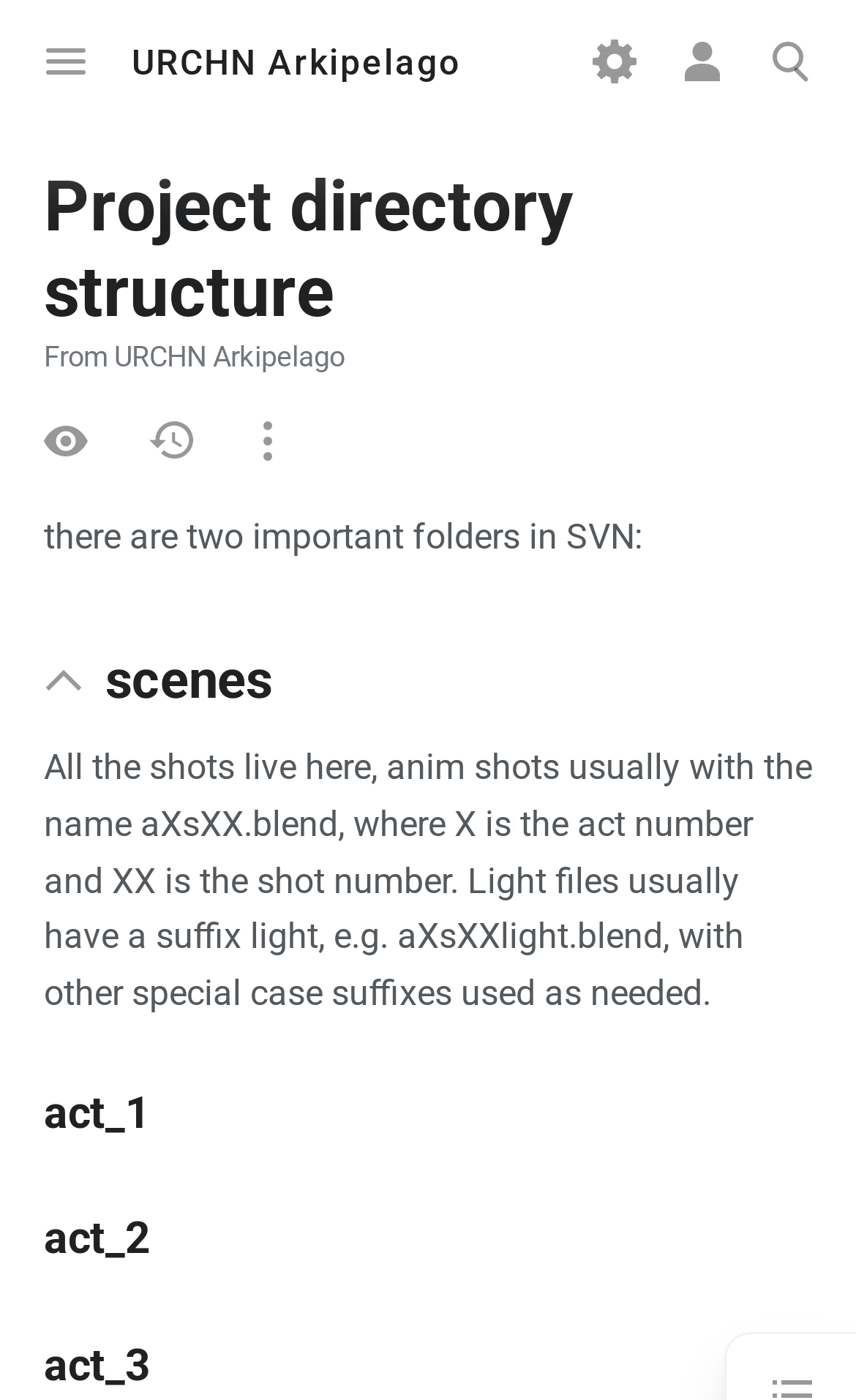Identify the main heading of the webpage and provide its text content.

Project directory structure